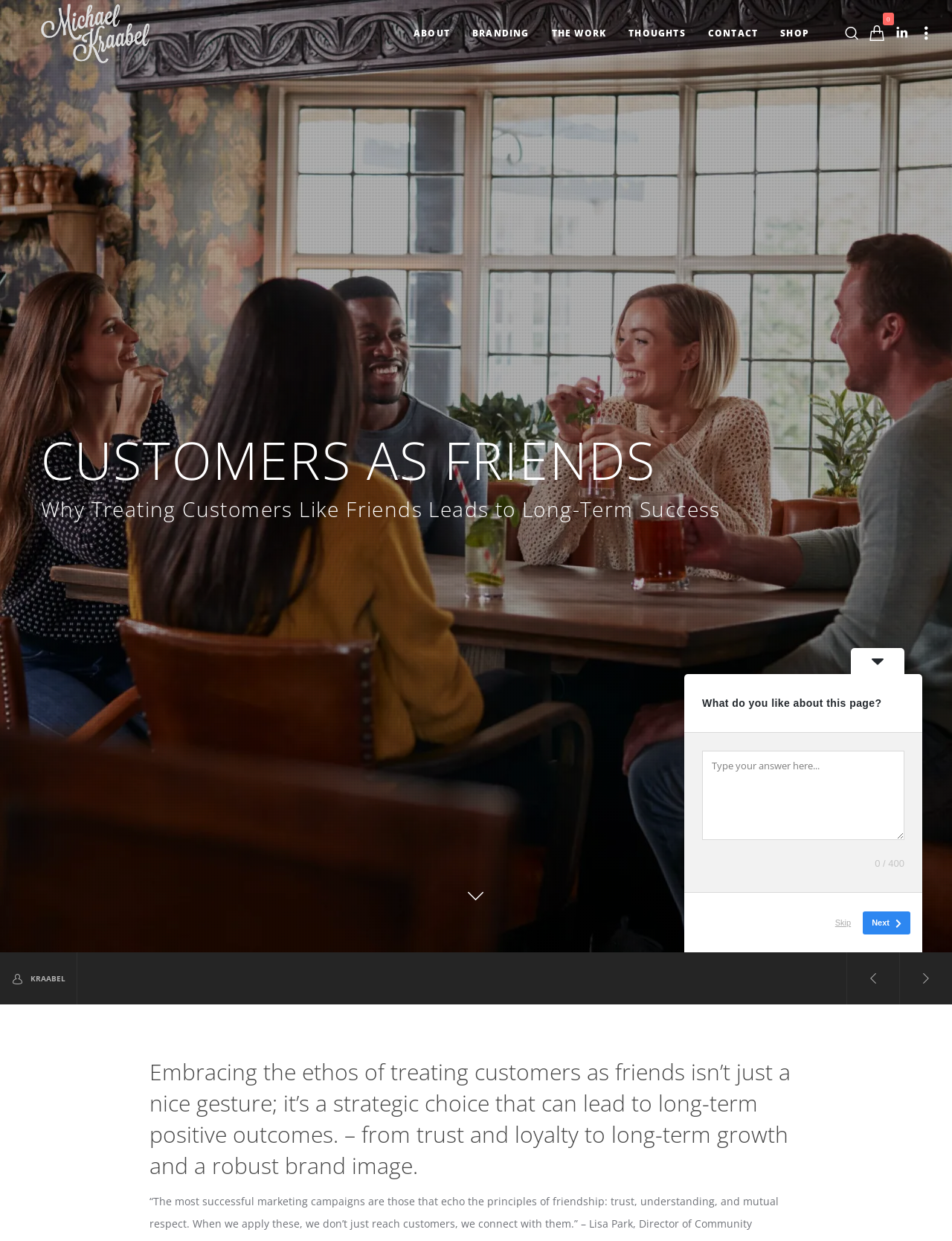Find the headline of the webpage and generate its text content.

CUSTOMERS AS FRIENDS